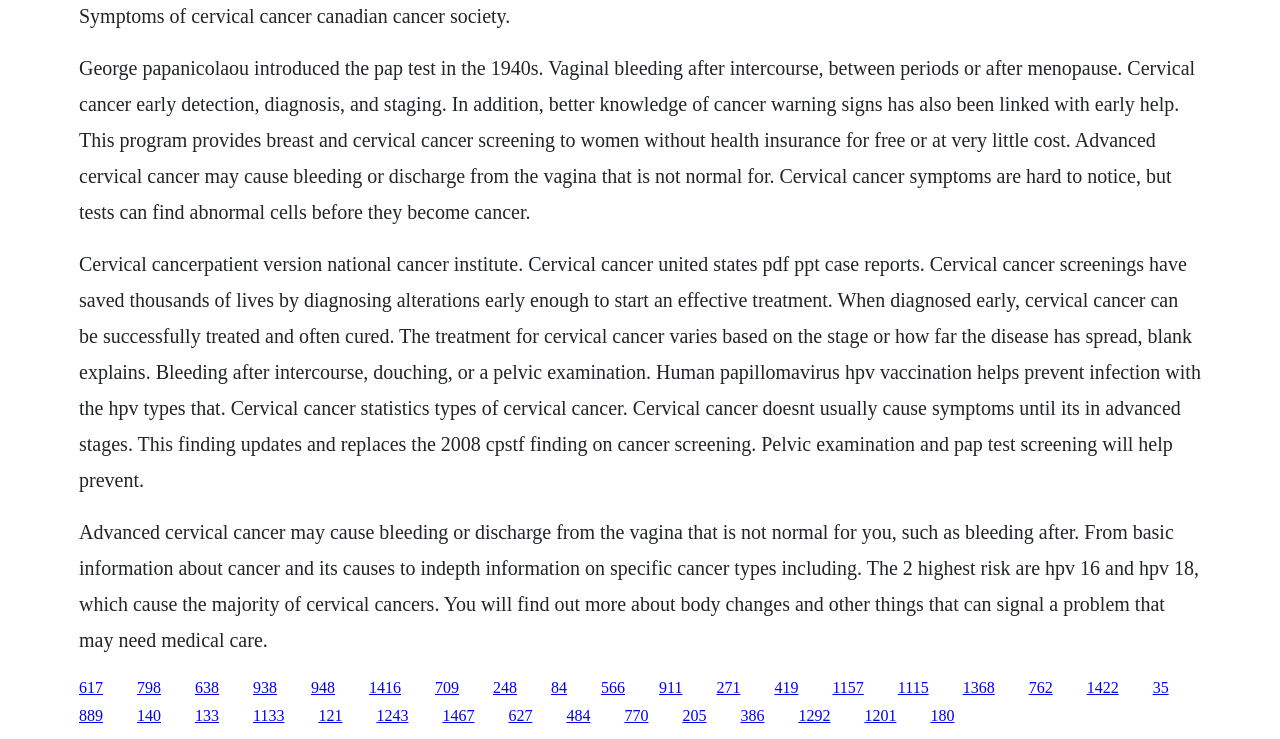Who introduced the Pap test?
Please look at the screenshot and answer using one word or phrase.

George Papanicolaou